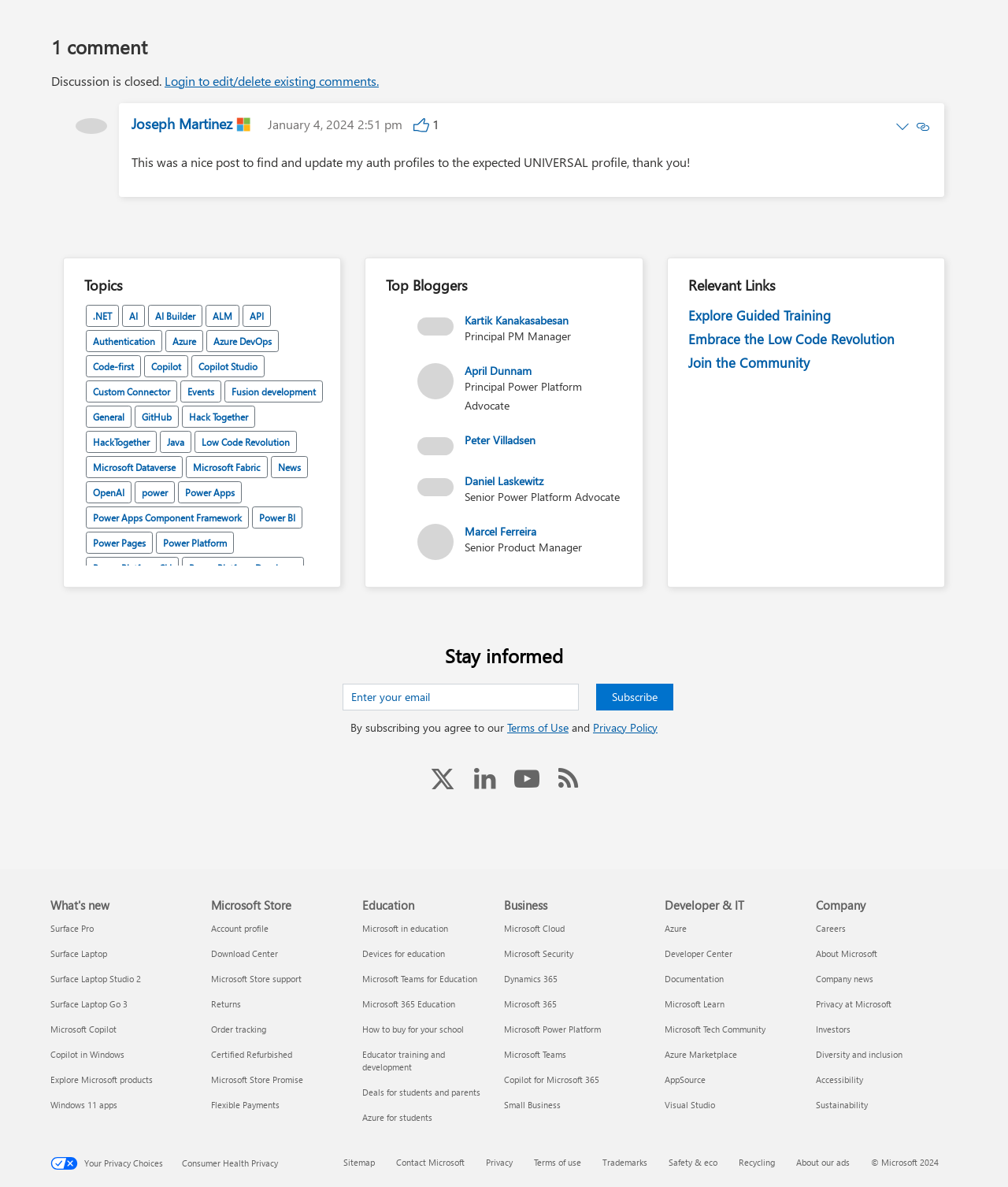Identify the bounding box coordinates for the element that needs to be clicked to fulfill this instruction: "Login to edit or delete existing comments". Provide the coordinates in the format of four float numbers between 0 and 1: [left, top, right, bottom].

[0.163, 0.061, 0.376, 0.075]